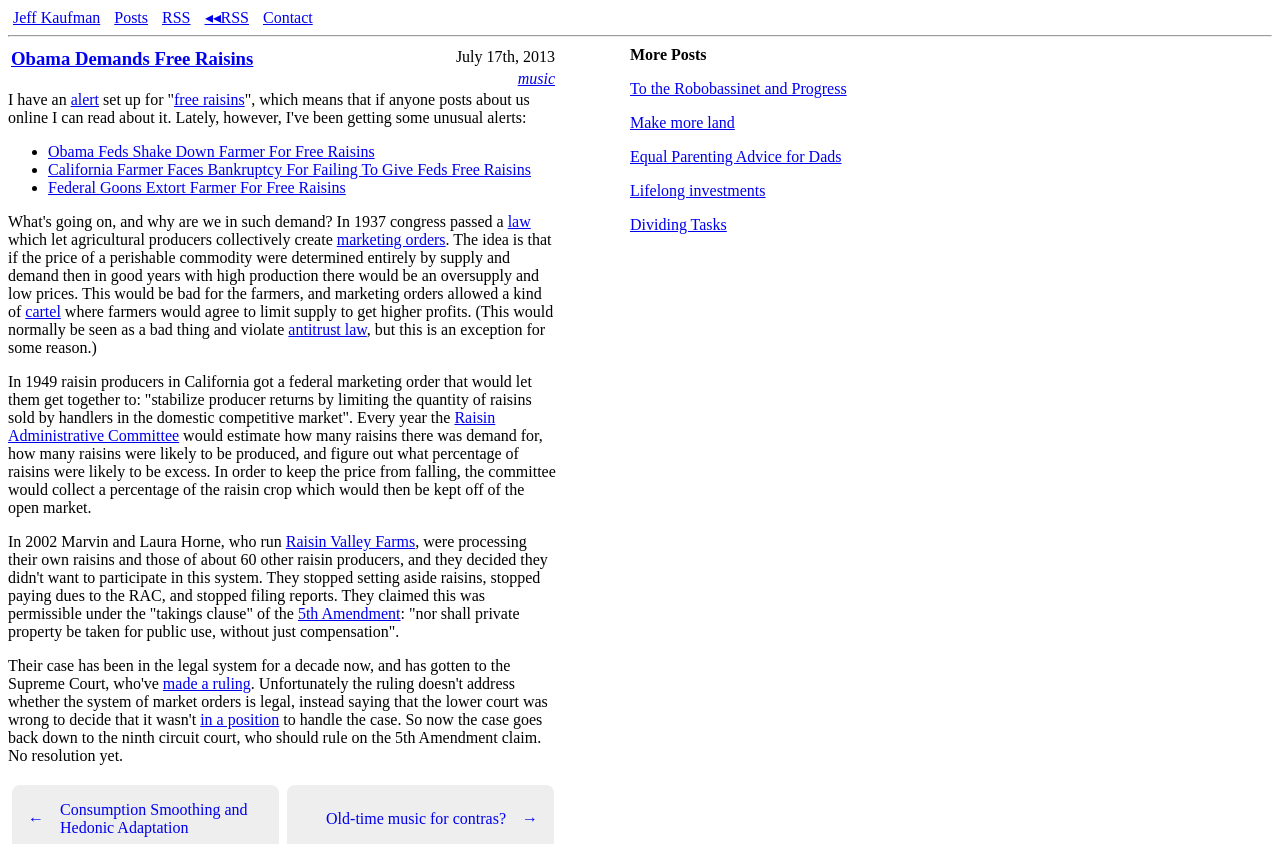Locate the bounding box coordinates of the area you need to click to fulfill this instruction: 'Browse popular ringtones'. The coordinates must be in the form of four float numbers ranging from 0 to 1: [left, top, right, bottom].

None